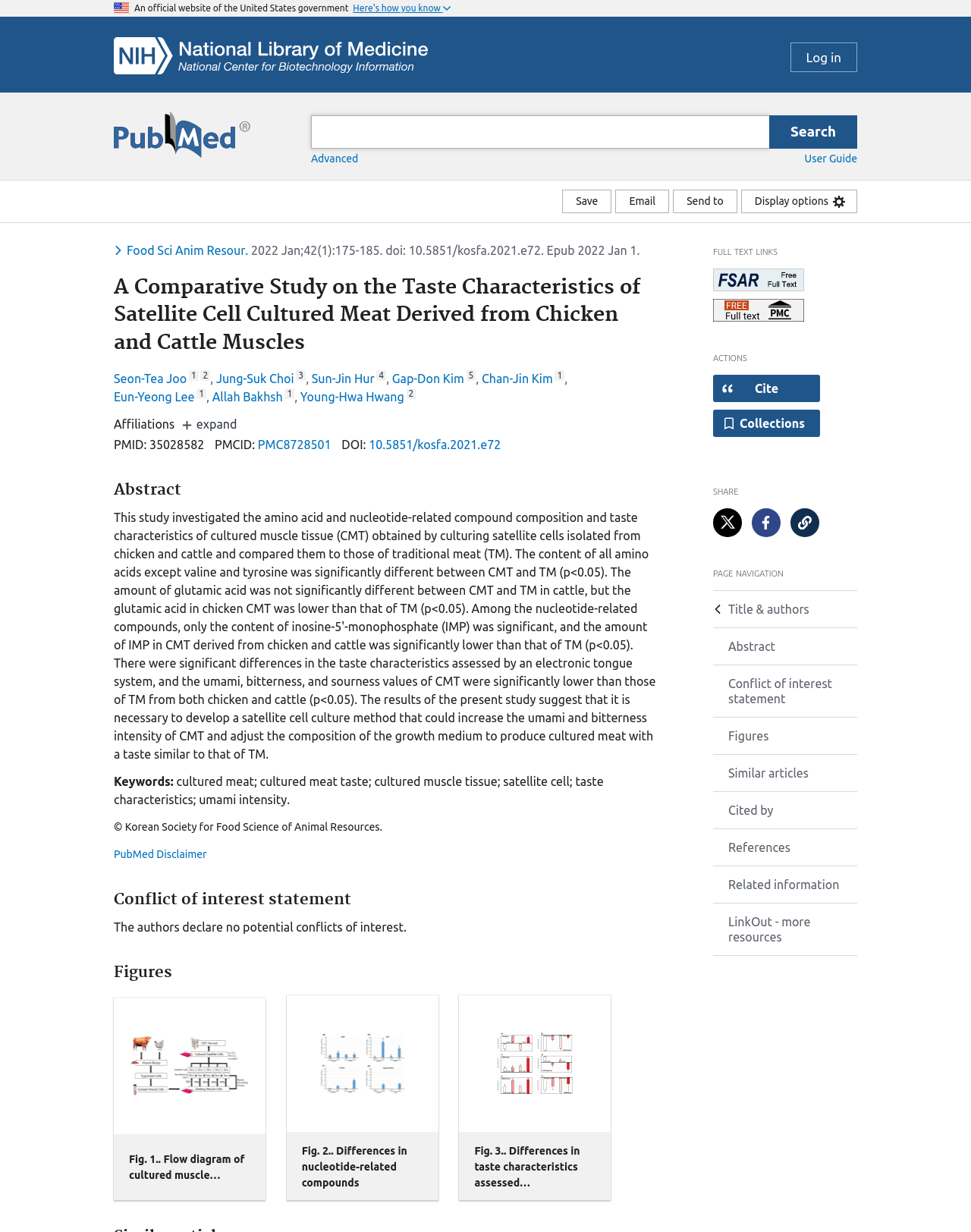What is the function of the 'Cite' button?
Look at the image and respond with a single word or a short phrase.

To open dialog with citation text in different styles